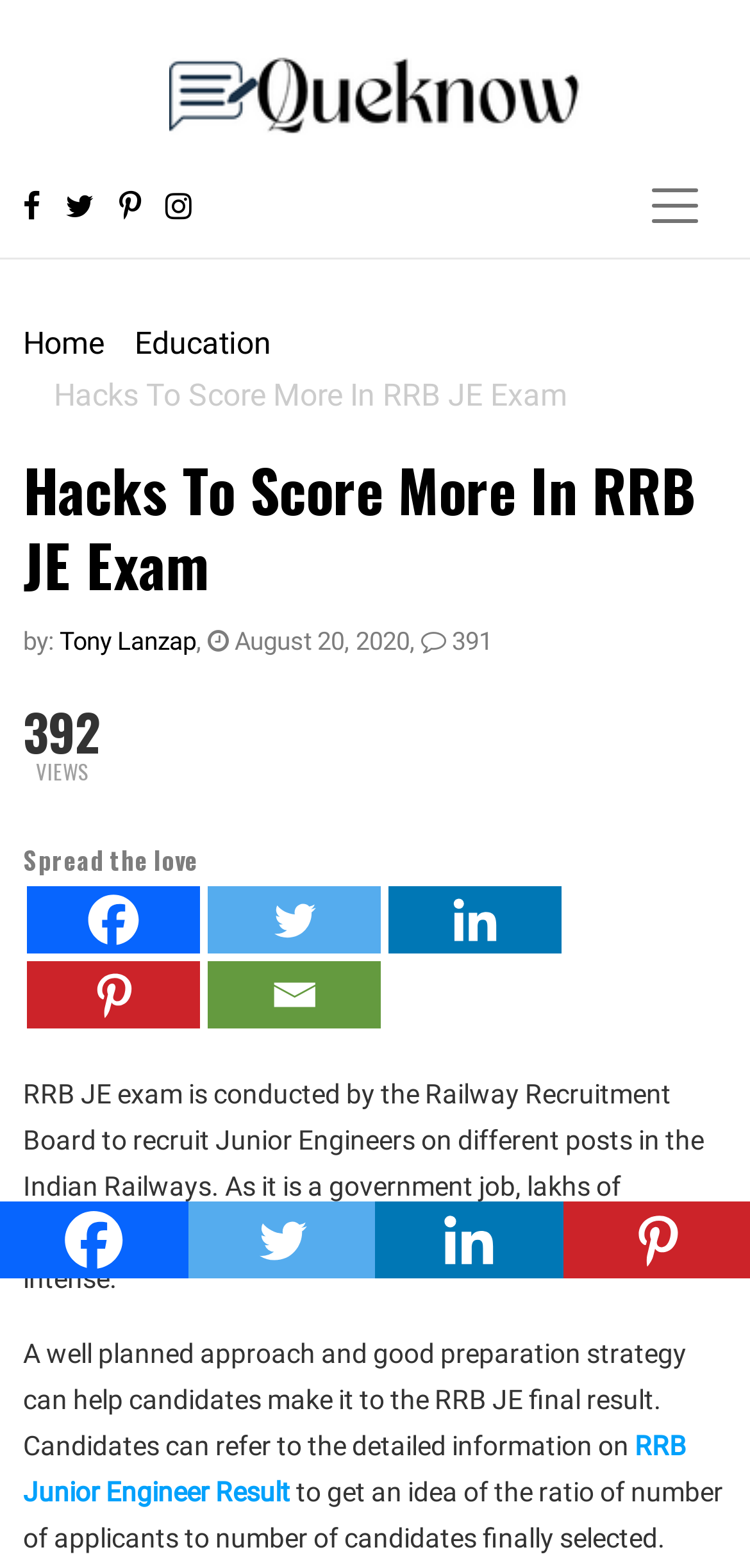Please specify the bounding box coordinates in the format (top-left x, top-left y, bottom-right x, bottom-right y), with values ranging from 0 to 1. Identify the bounding box for the UI component described as follows: aria-label="Toggle navigation"

[0.831, 0.108, 0.969, 0.154]